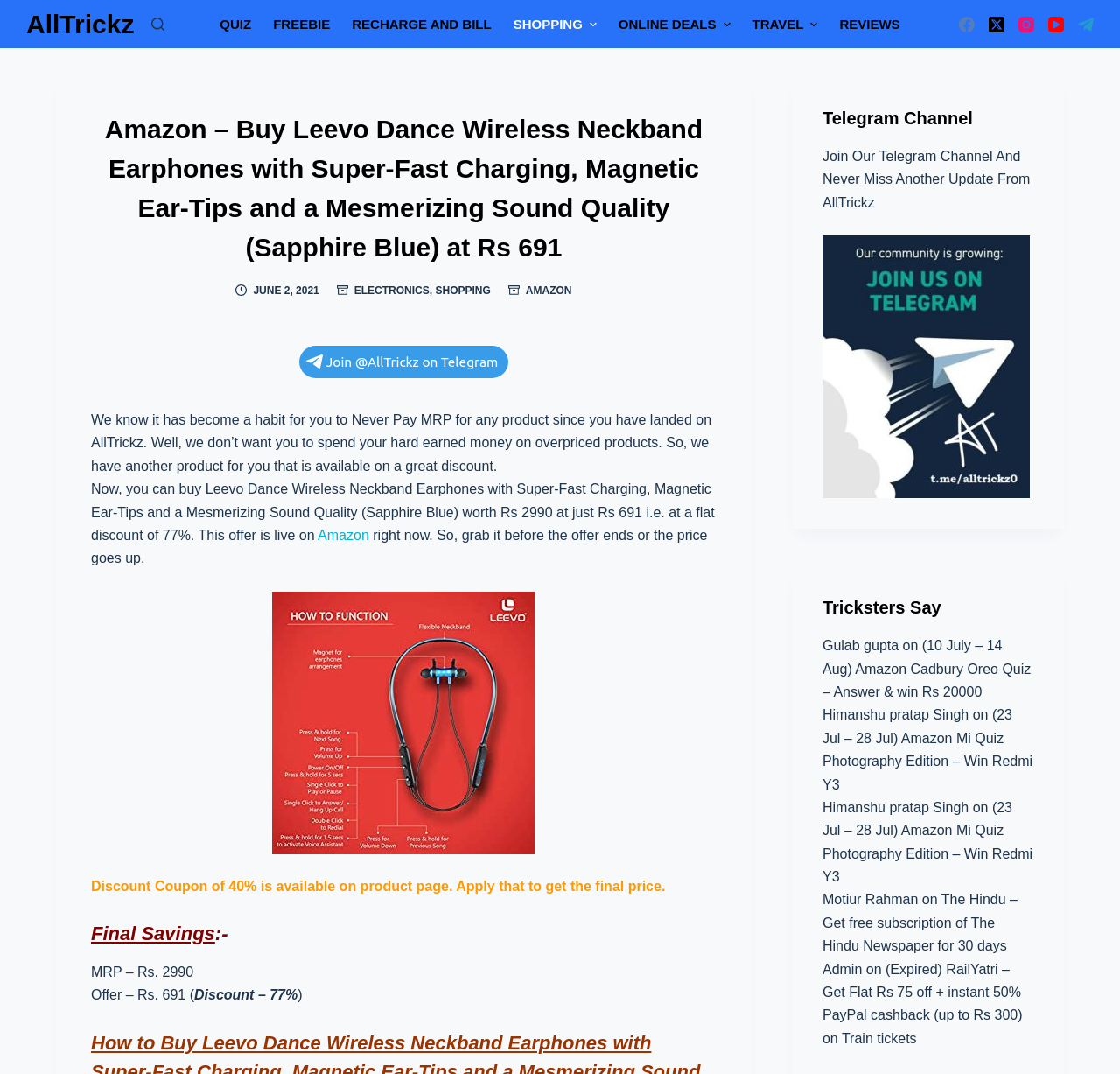Please predict the bounding box coordinates of the element's region where a click is necessary to complete the following instruction: "Explore QUIZ menu". The coordinates should be represented by four float numbers between 0 and 1, i.e., [left, top, right, bottom].

[0.187, 0.004, 0.234, 0.04]